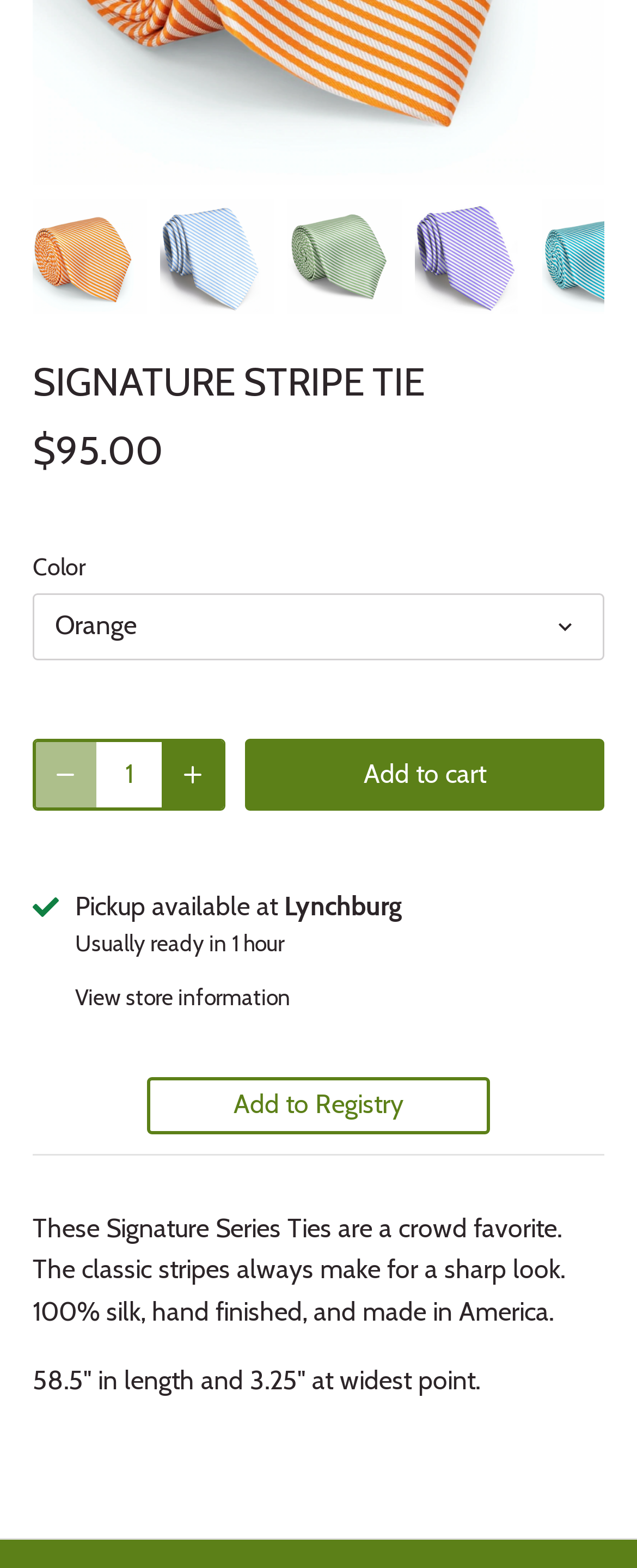Please find the bounding box for the following UI element description. Provide the coordinates in (top-left x, top-left y, bottom-right x, bottom-right y) format, with values between 0 and 1: aria-label="Increase"

[0.254, 0.472, 0.351, 0.516]